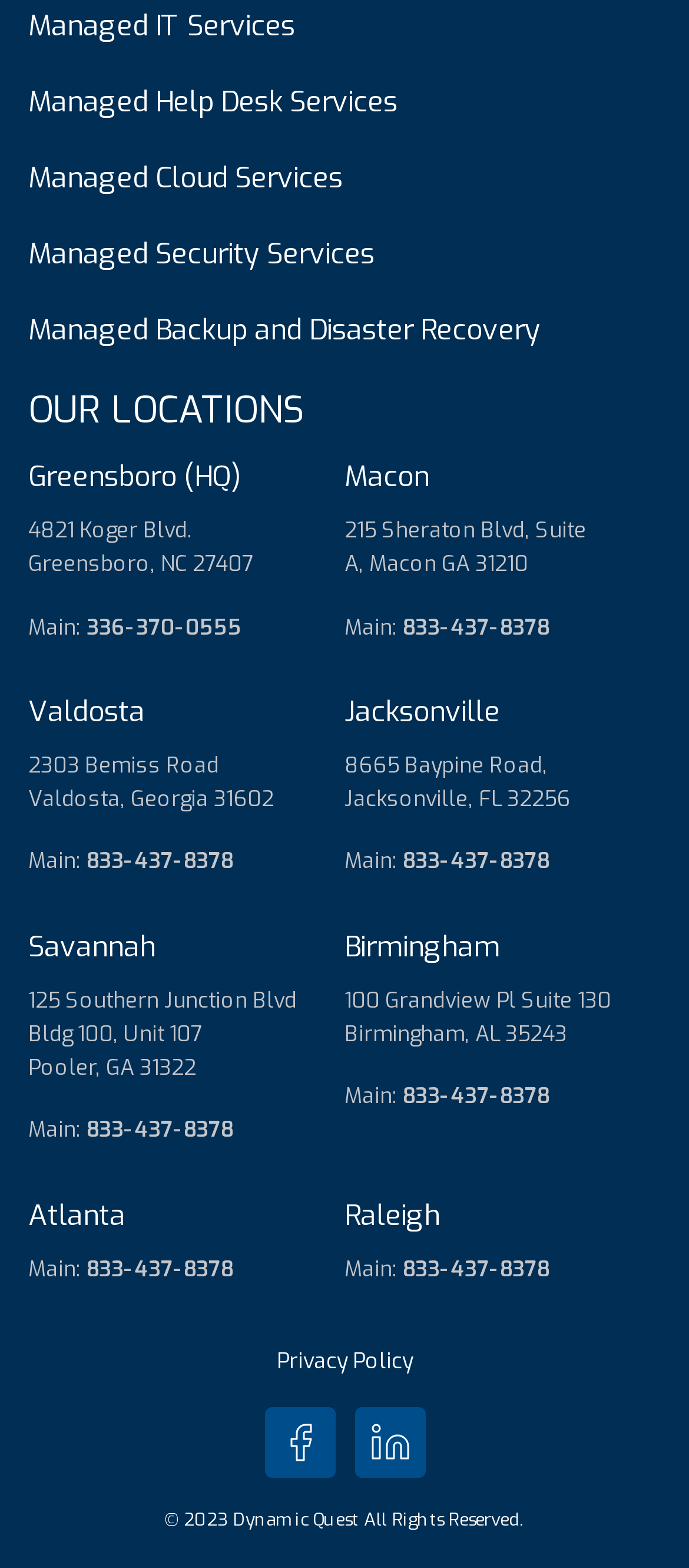What type of services are offered?
Look at the image and provide a detailed response to the question.

Based on the links provided at the top of the webpage, it appears that the website offers various managed IT services, including Managed IT Services, Managed Help Desk Services, Managed Cloud Services, and more.